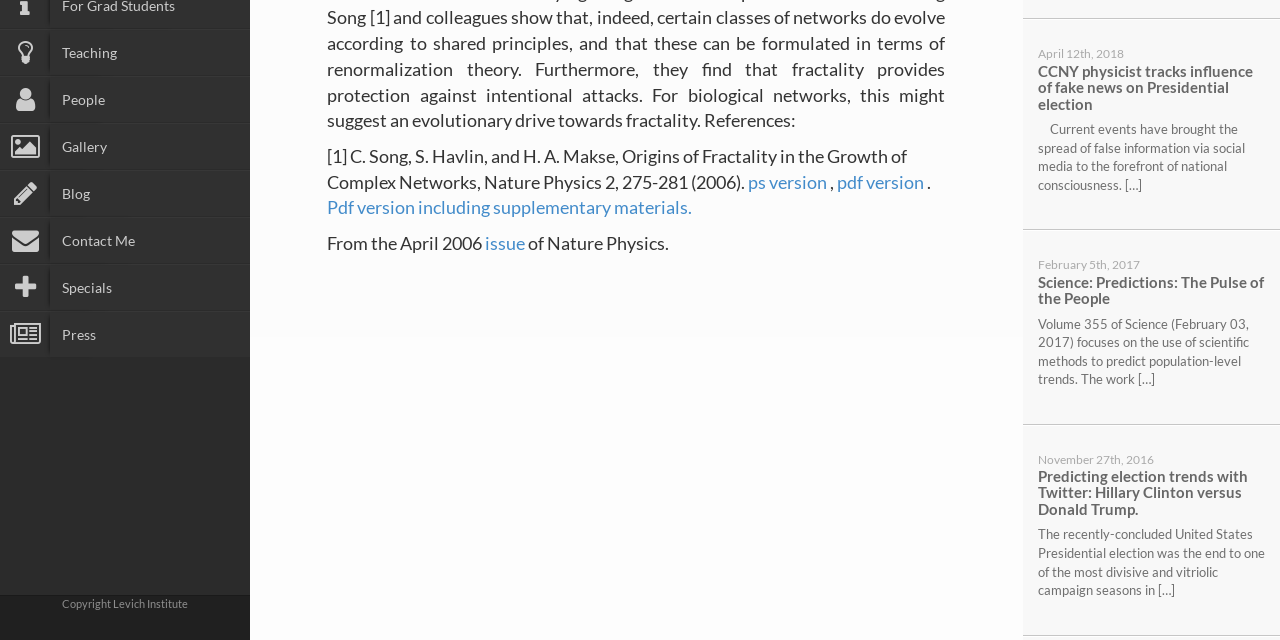Give the bounding box coordinates for this UI element: "Contact Me". The coordinates should be four float numbers between 0 and 1, arranged as [left, top, right, bottom].

[0.012, 0.341, 0.195, 0.411]